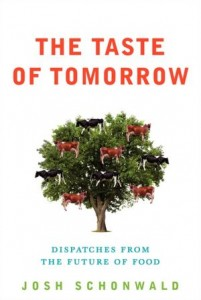Respond to the following question using a concise word or phrase: 
What is the subtitle of the book?

Dispatches from the Future of Food